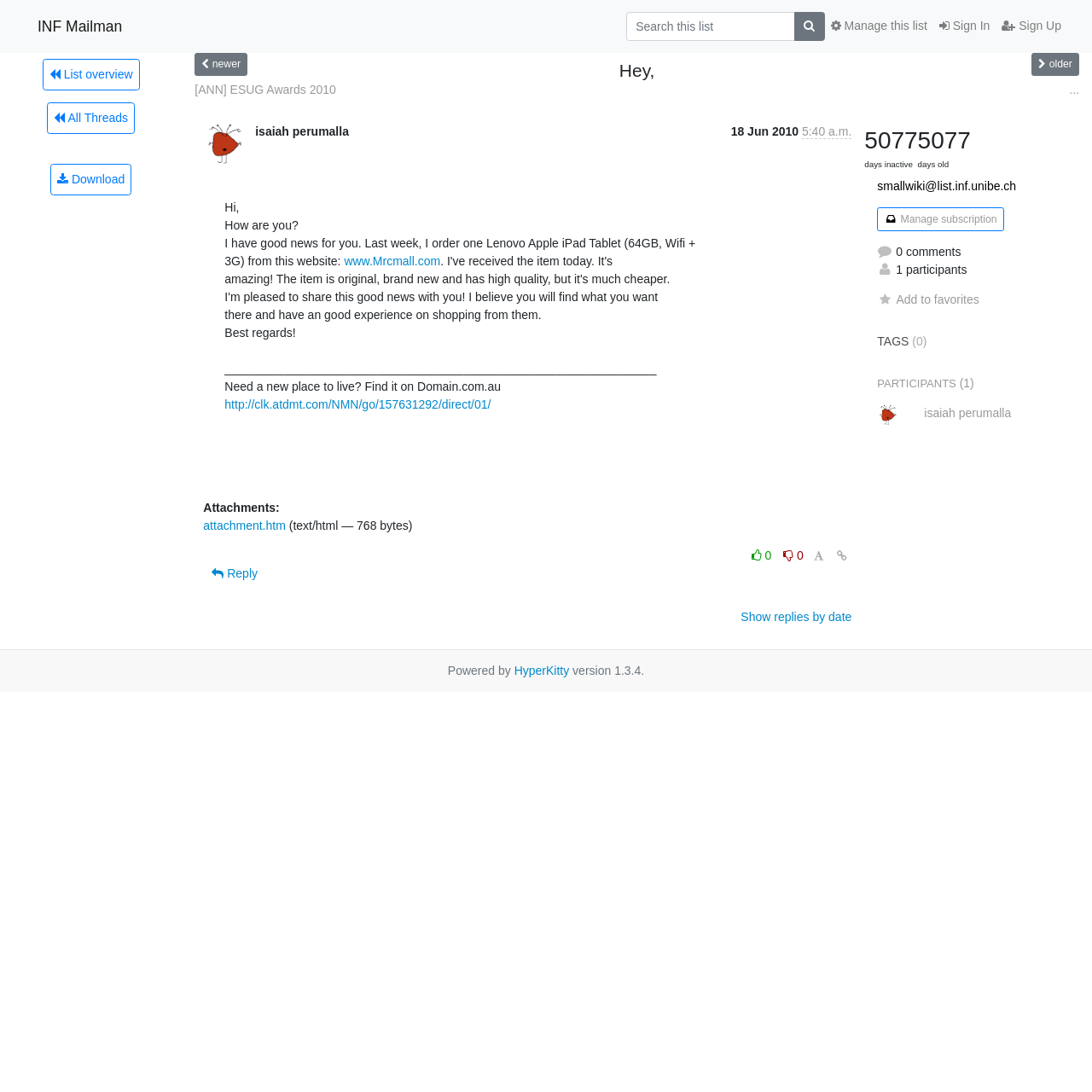What is the sender's time of the email?
Refer to the screenshot and respond with a concise word or phrase.

June 18, 2010, 3:40 a.m.